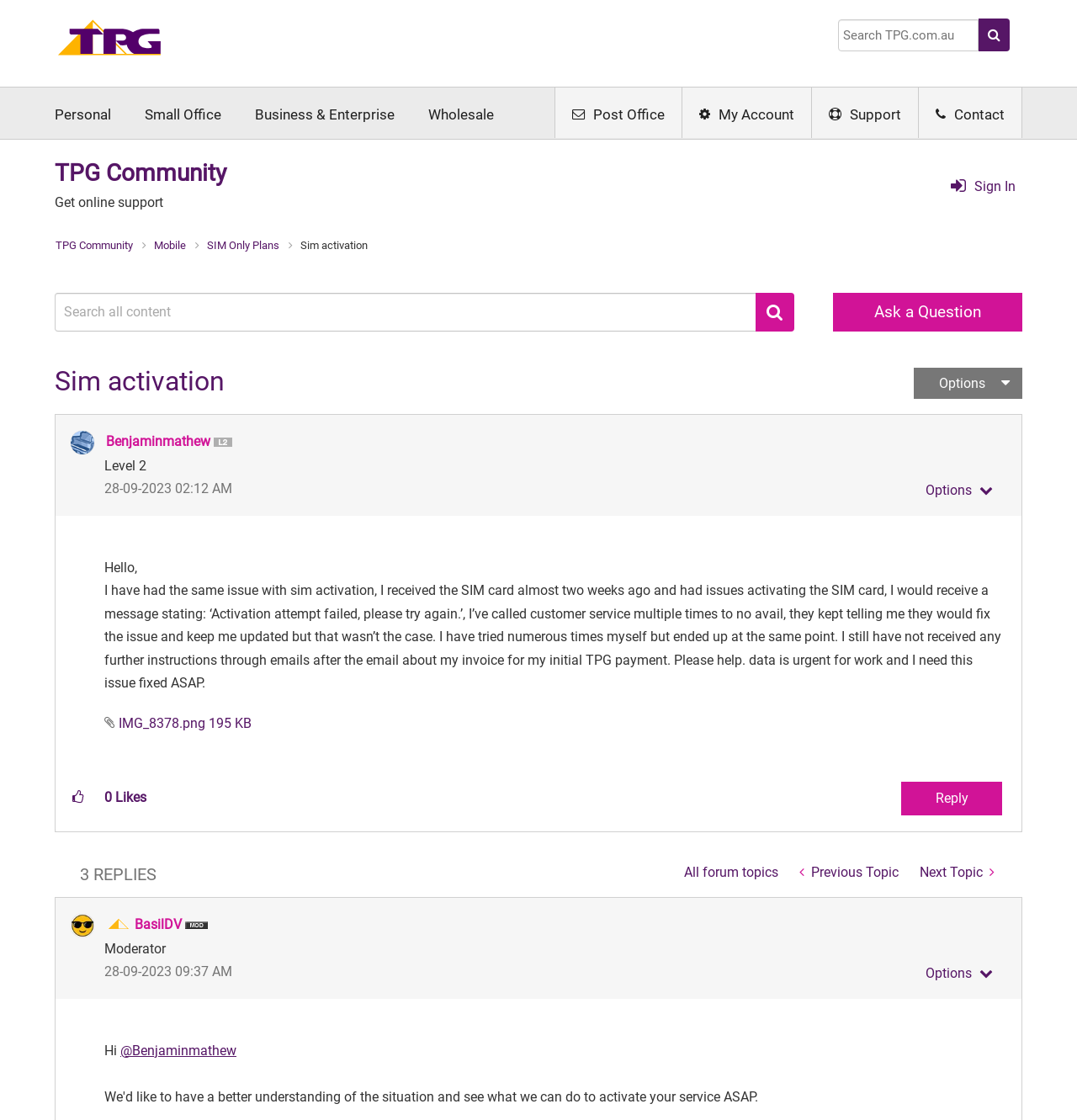Bounding box coordinates must be specified in the format (top-left x, top-left y, bottom-right x, bottom-right y). All values should be floating point numbers between 0 and 1. What are the bounding box coordinates of the UI element described as: Search

[0.909, 0.017, 0.938, 0.046]